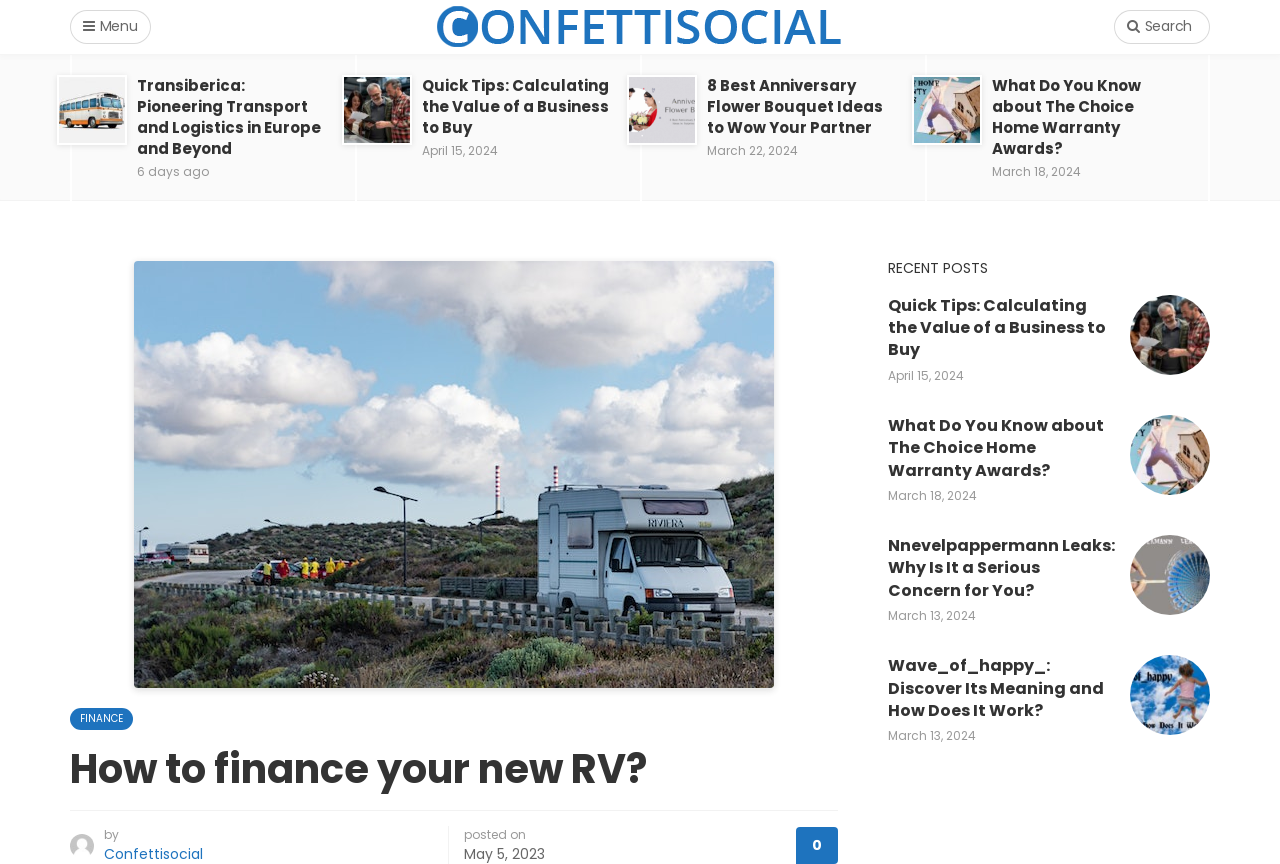What is the category of the recent posts section?
From the details in the image, provide a complete and detailed answer to the question.

The recent posts section displays a collection of articles with different topics, including business, anniversary flowers, and home warranty awards, indicating that the category is varied or miscellaneous.